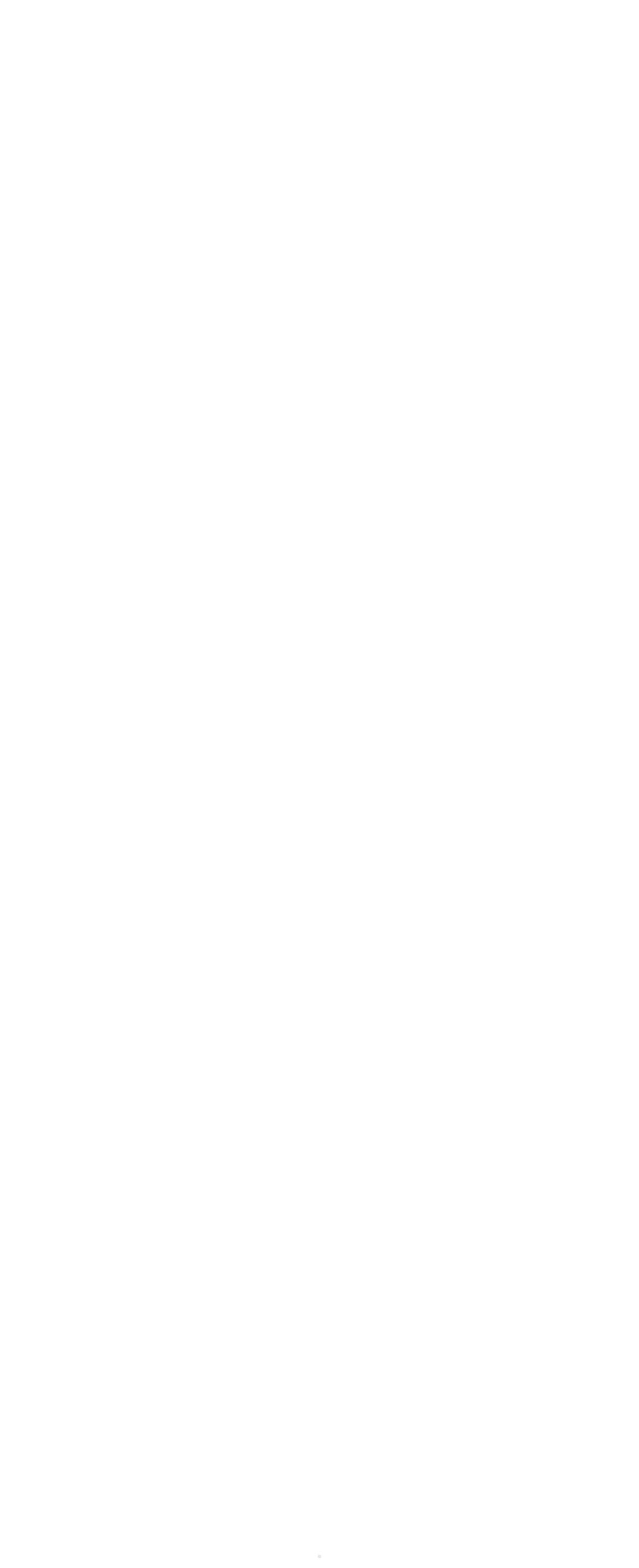Please determine the bounding box coordinates of the element to click on in order to accomplish the following task: "View belt conveyor pulley options". Ensure the coordinates are four float numbers ranging from 0 to 1, i.e., [left, top, right, bottom].

[0.118, 0.558, 0.444, 0.587]